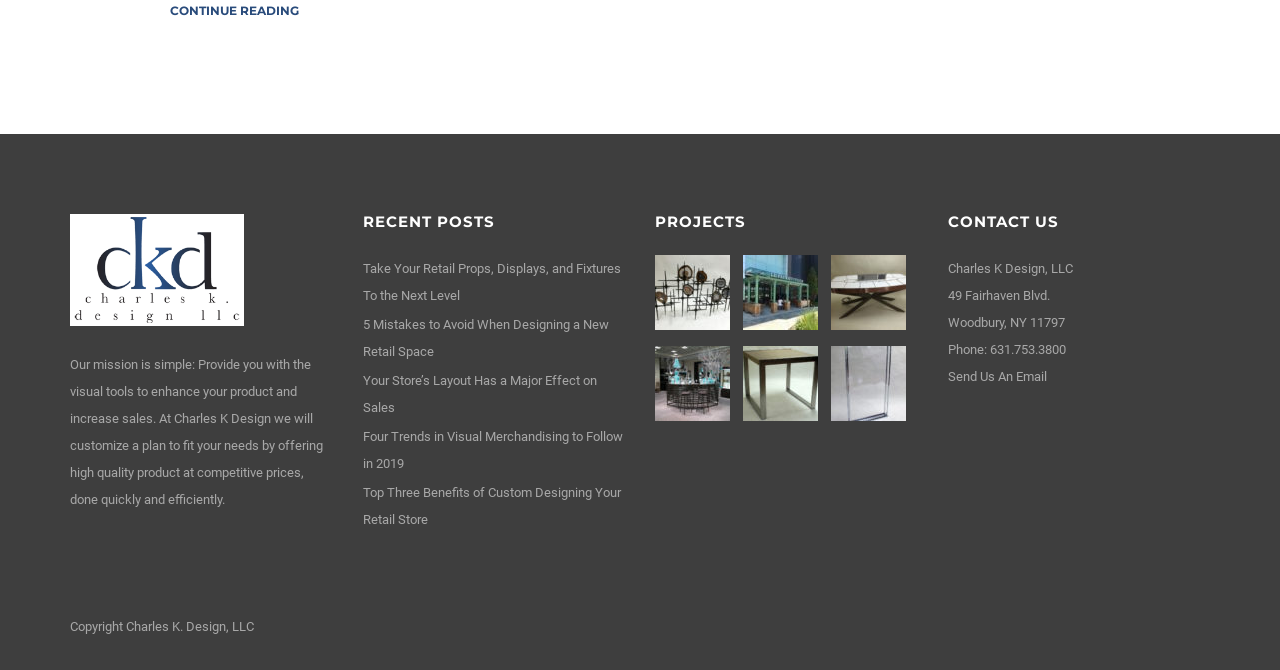Determine the bounding box coordinates for the UI element with the following description: "title="Tiffany & Co."". The coordinates should be four float numbers between 0 and 1, represented as [left, top, right, bottom].

[0.512, 0.516, 0.574, 0.628]